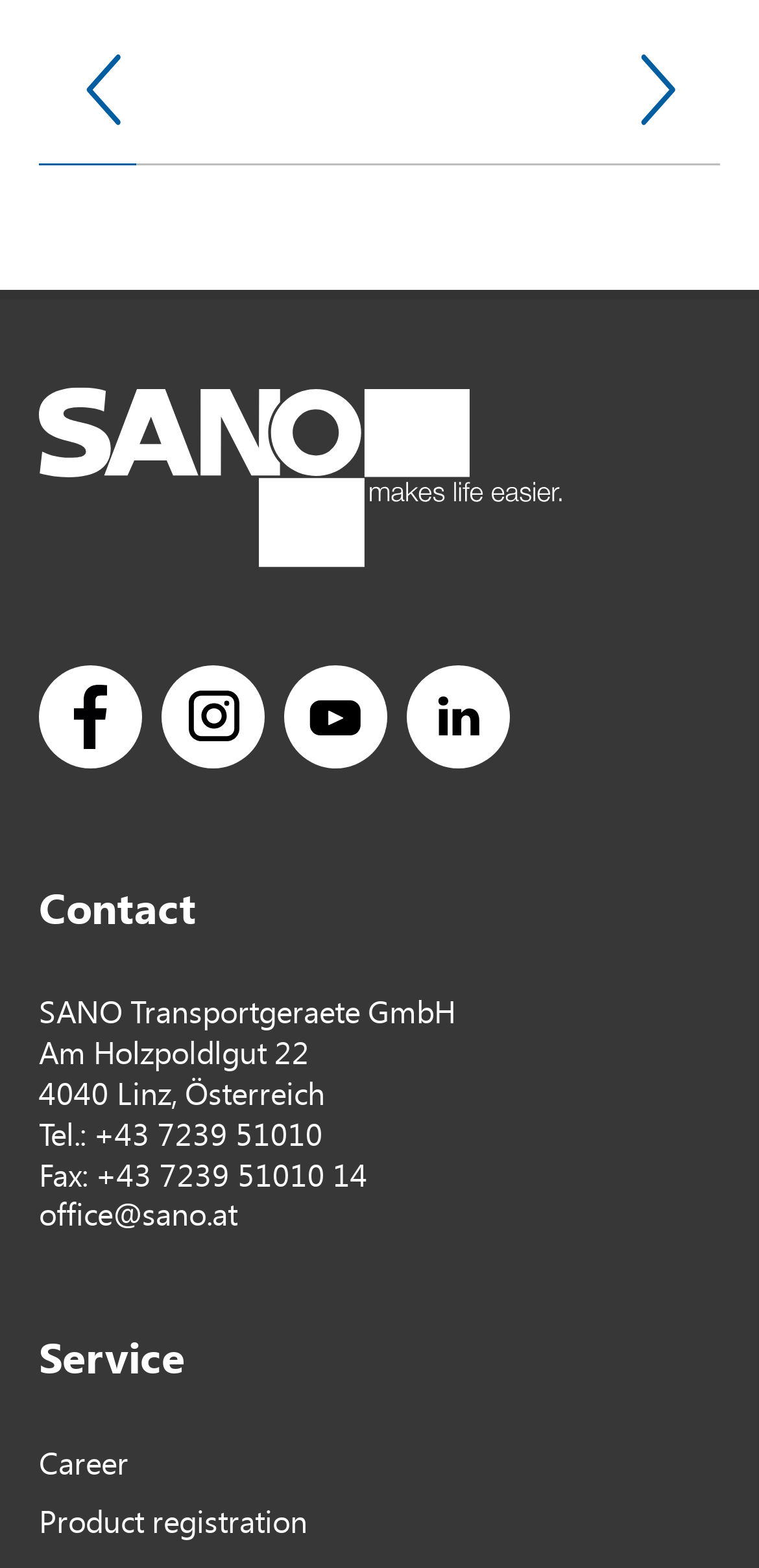Answer the question below using just one word or a short phrase: 
What is the address of the company?

Am Holzpoldlgut 22, 4040 Linz, Österreich